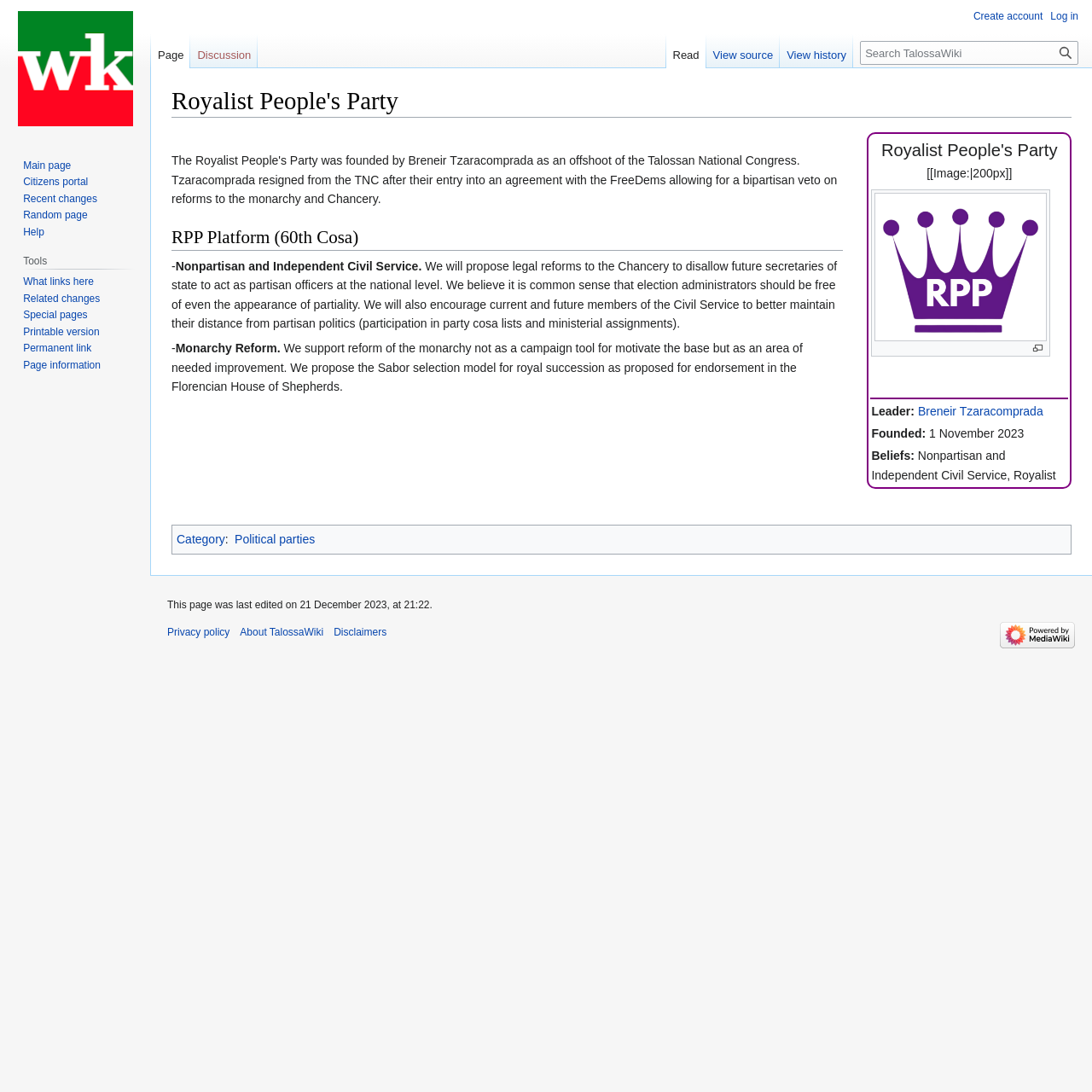Please determine the bounding box coordinates of the element's region to click in order to carry out the following instruction: "Create a new account". The coordinates should be four float numbers between 0 and 1, i.e., [left, top, right, bottom].

[0.891, 0.009, 0.955, 0.02]